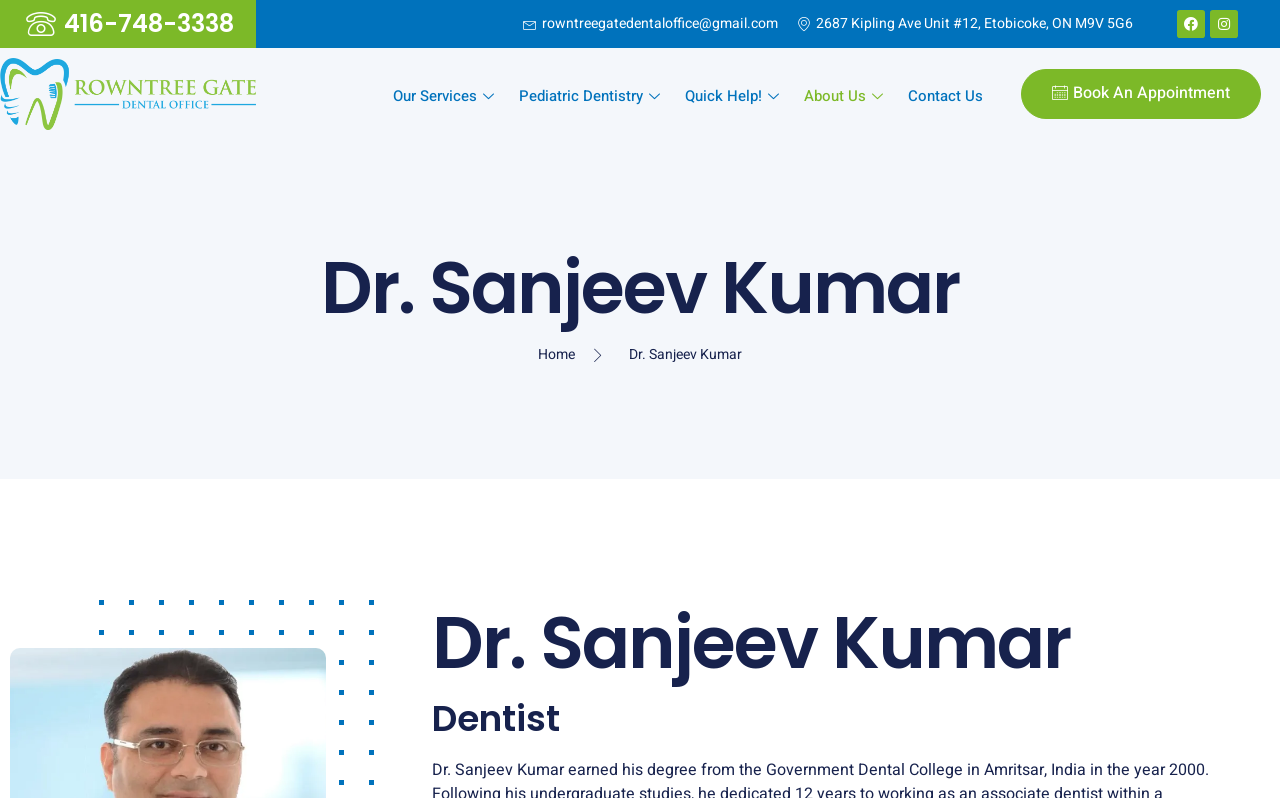Can you find and provide the main heading text of this webpage?

Dr. Sanjeev Kumar